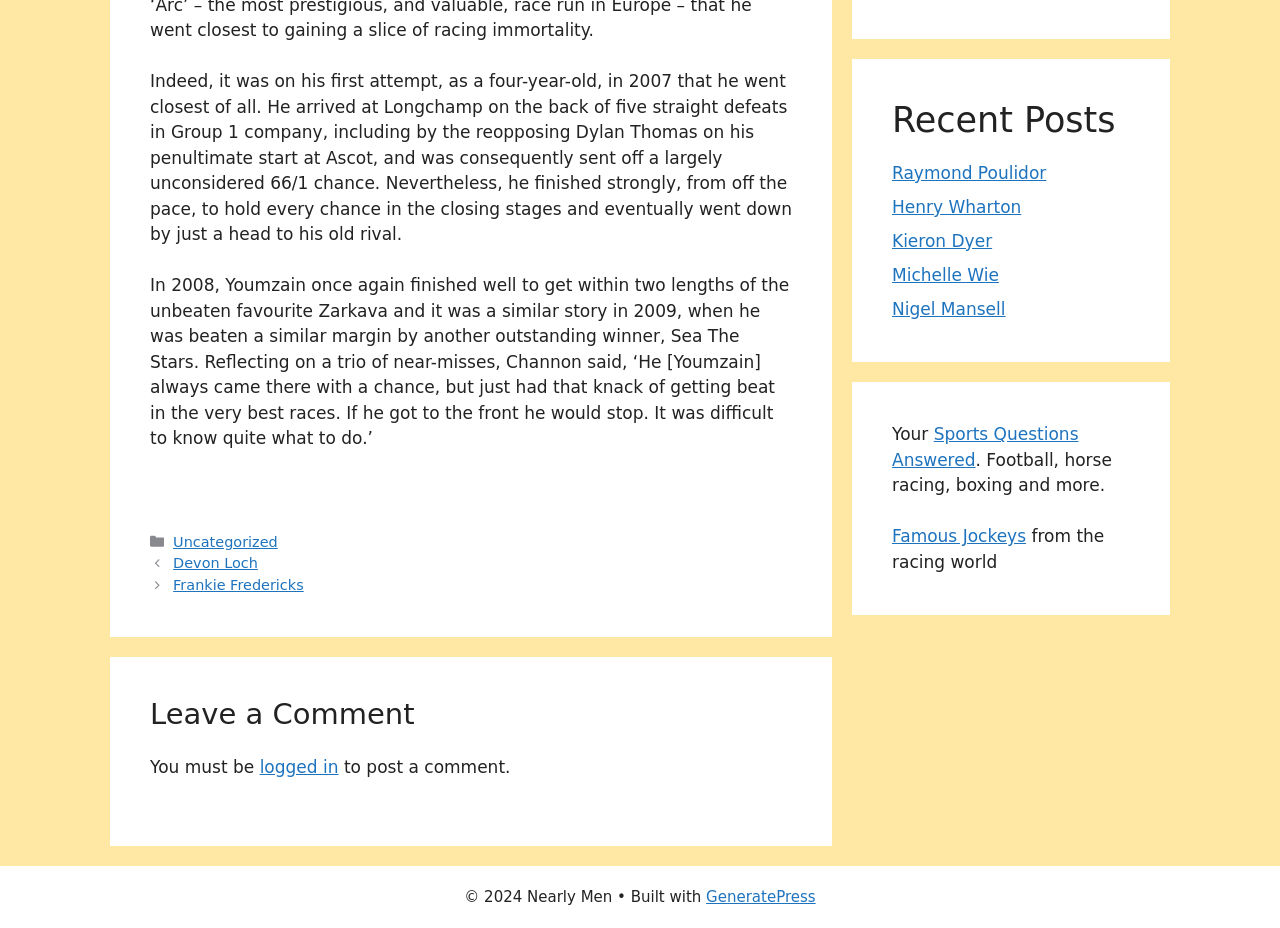Using the provided element description, identify the bounding box coordinates as (top-left x, top-left y, bottom-right x, bottom-right y). Ensure all values are between 0 and 1. Description: Register to Vote

None